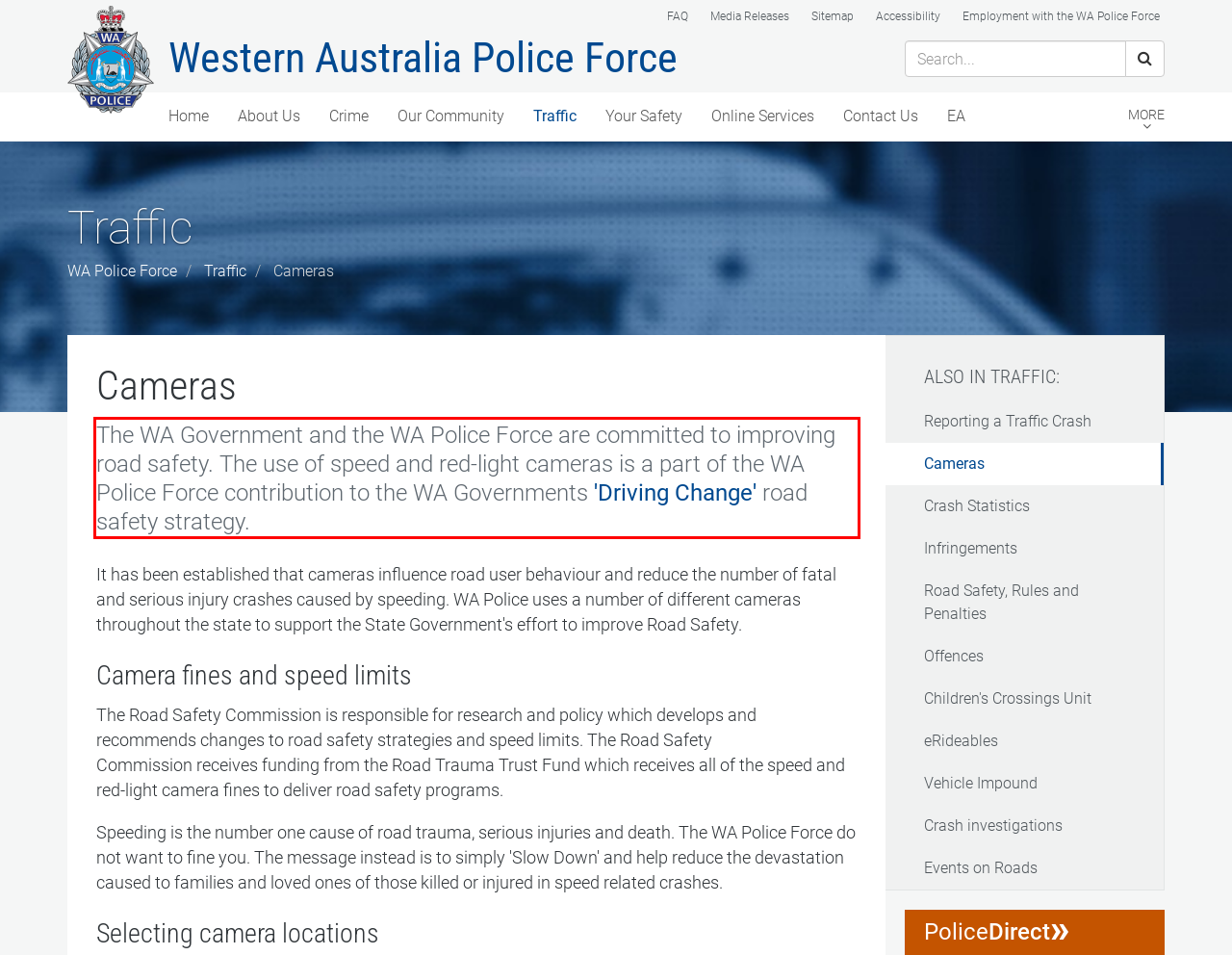You have a webpage screenshot with a red rectangle surrounding a UI element. Extract the text content from within this red bounding box.

The WA Government and the WA Police Force are committed to improving road safety. The use of speed and red-light cameras is a part of the WA Police Force contribution to the WA Governments 'Driving Change' road safety strategy.